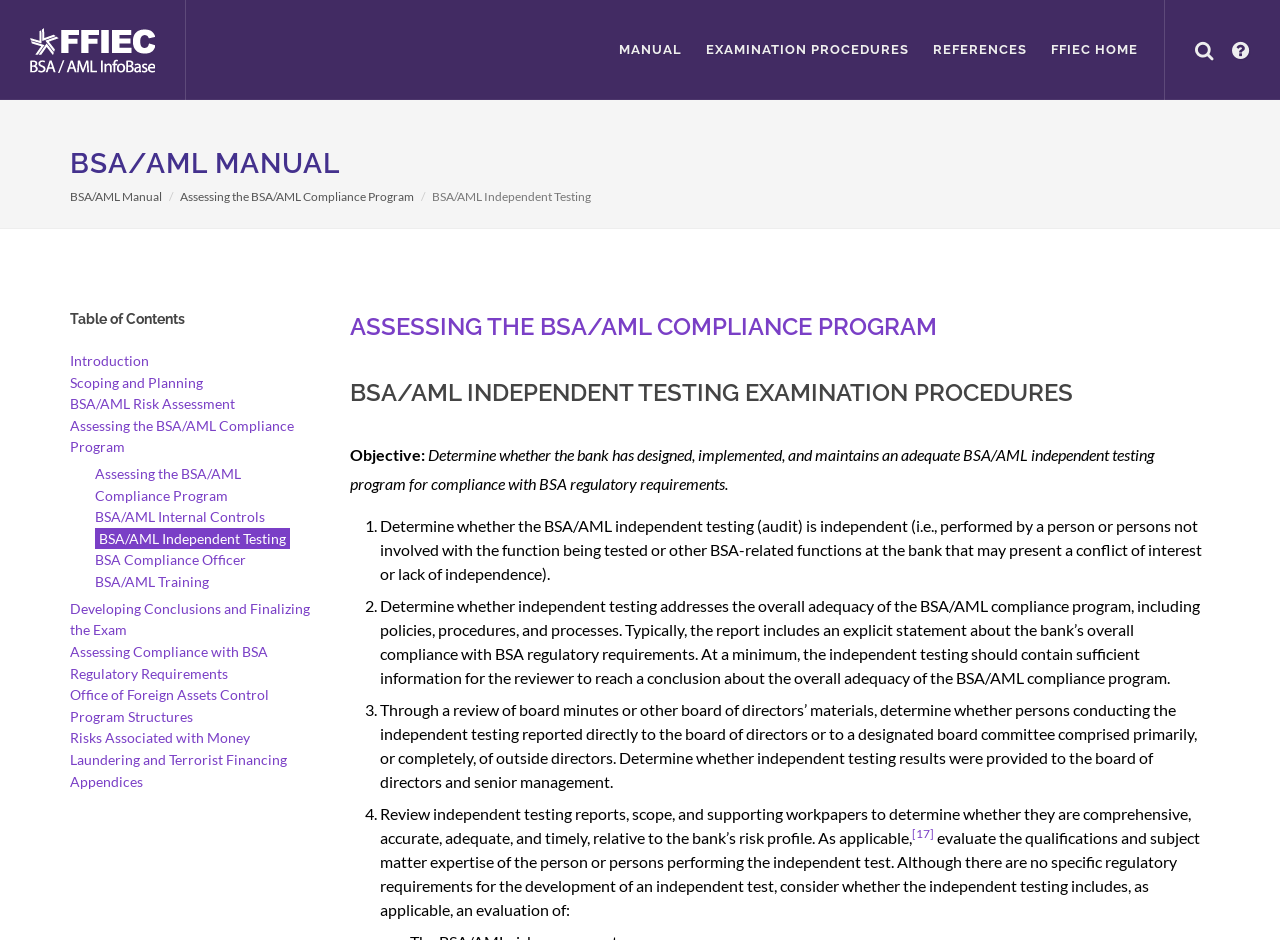What is the role of the BSA Compliance Officer?
Look at the screenshot and respond with one word or a short phrase.

Not specified